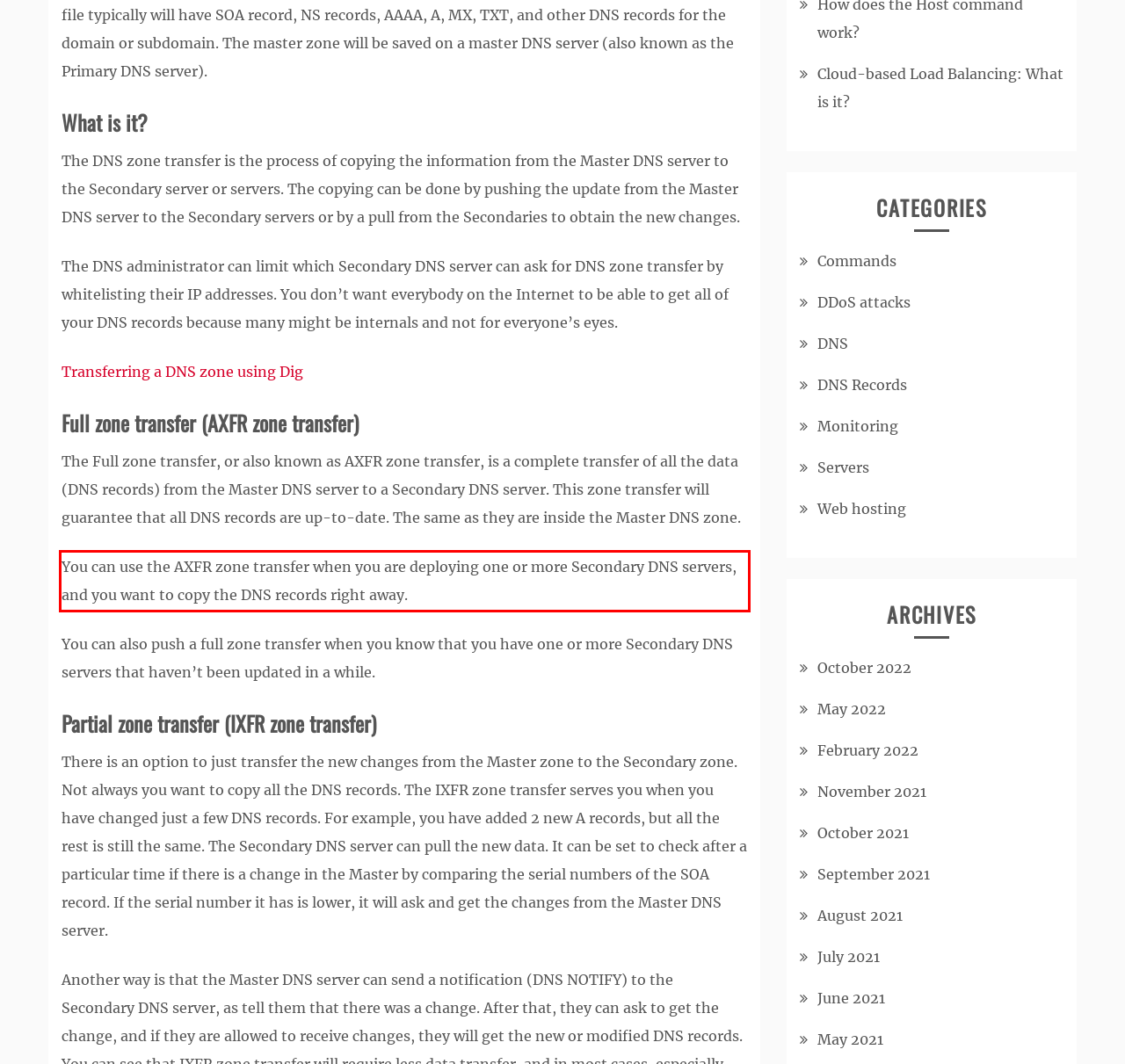You are provided with a screenshot of a webpage that includes a UI element enclosed in a red rectangle. Extract the text content inside this red rectangle.

You can use the AXFR zone transfer when you are deploying one or more Secondary DNS servers, and you want to copy the DNS records right away.